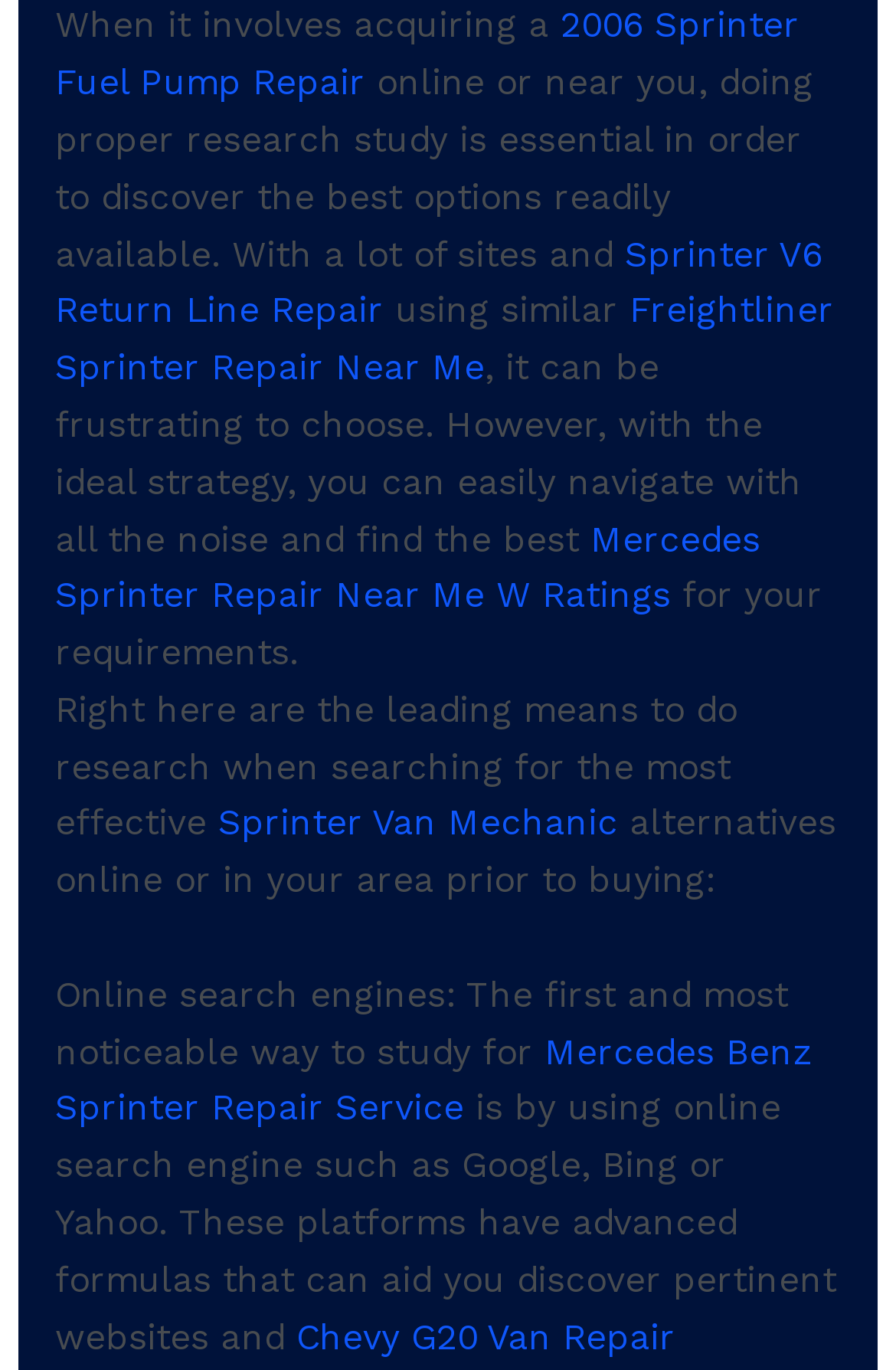Answer the question with a brief word or phrase:
What is the last topic mentioned on the webpage?

Online search engines